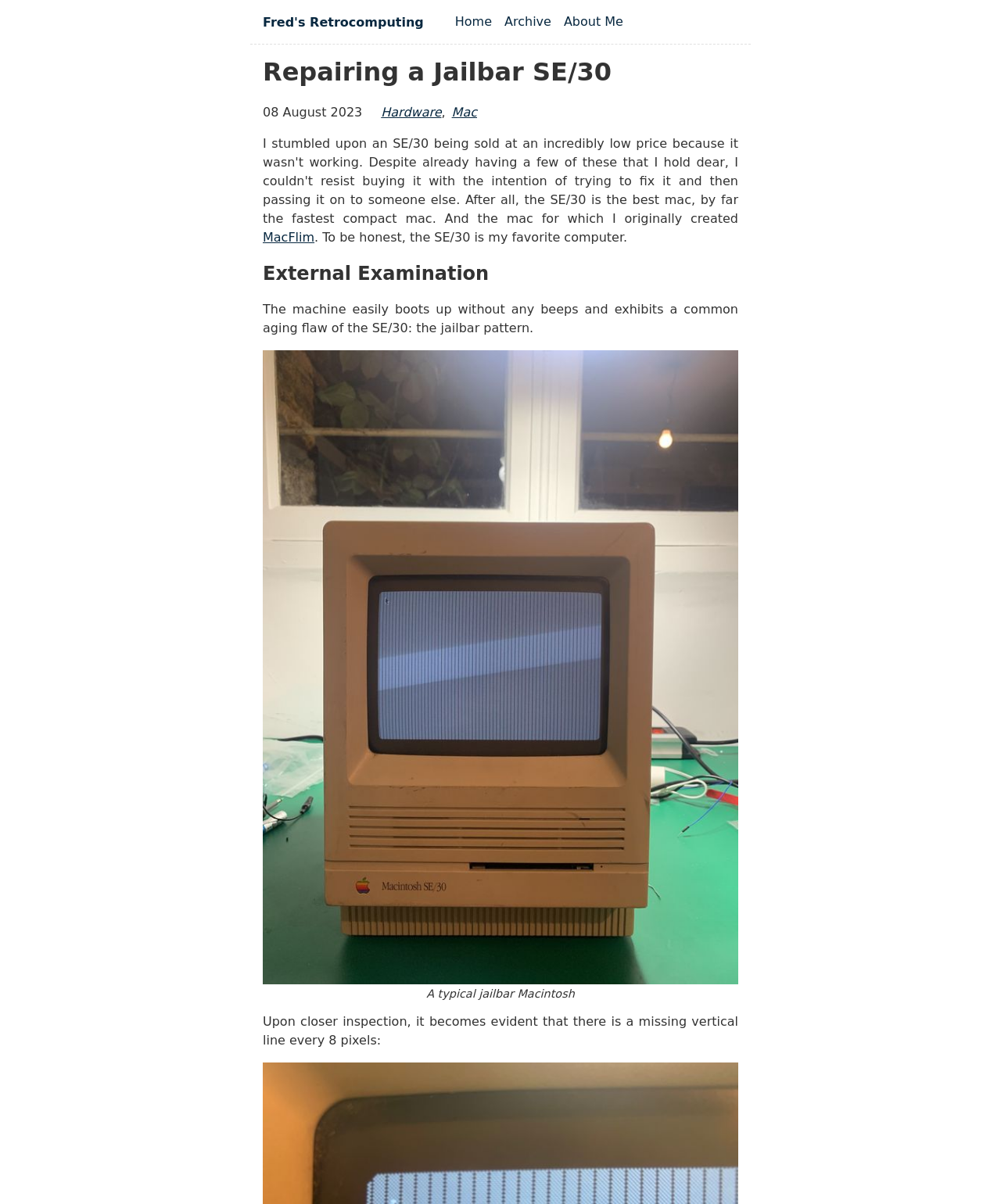Answer the question below using just one word or a short phrase: 
What is the common aging flaw of the SE/30?

jailbar pattern